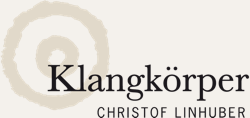Look at the image and answer the question in detail:
What does the artistic swirl in the logo symbolize?

The logo features an artistic swirl that symbolizes harmony and fluidity, reflecting the brand's emphasis on sound and resonance in its instruments and designs.